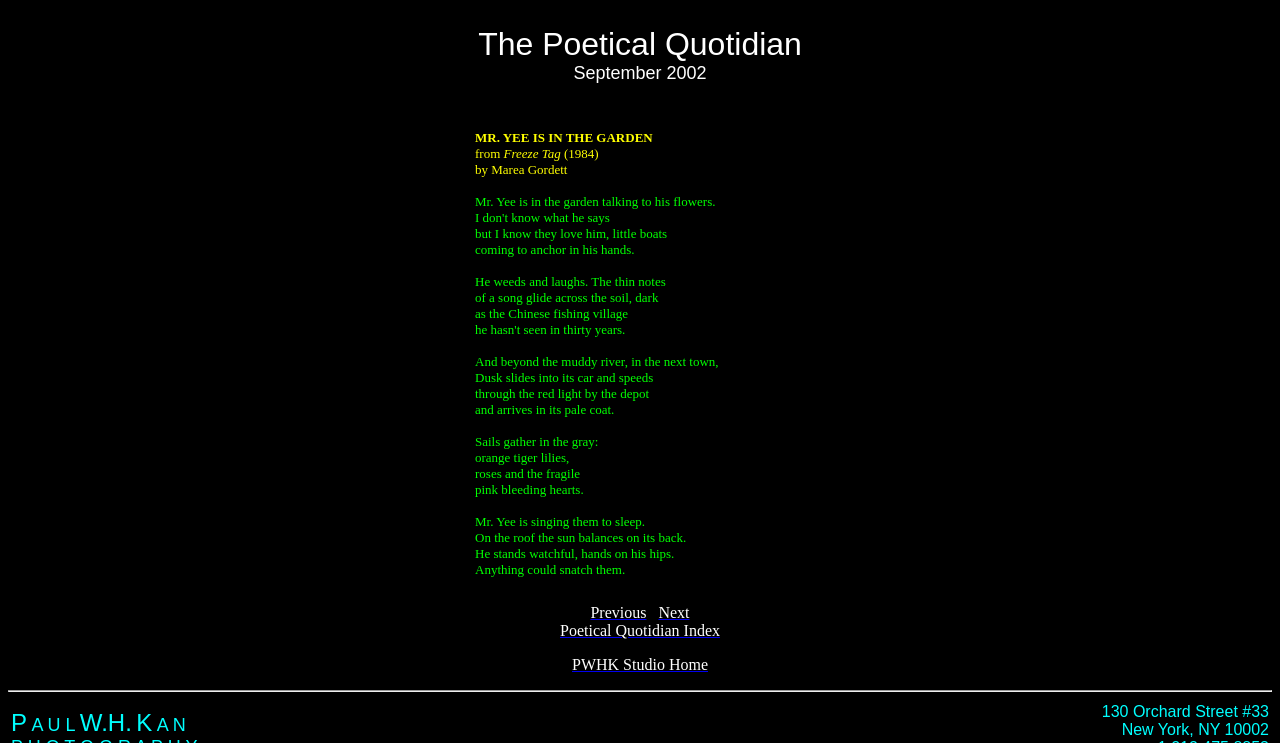Utilize the details in the image to thoroughly answer the following question: What is the color of the bleeding hearts?

The poem mentions 'pink bleeding hearts' which indicates that the color of the bleeding hearts is pink.